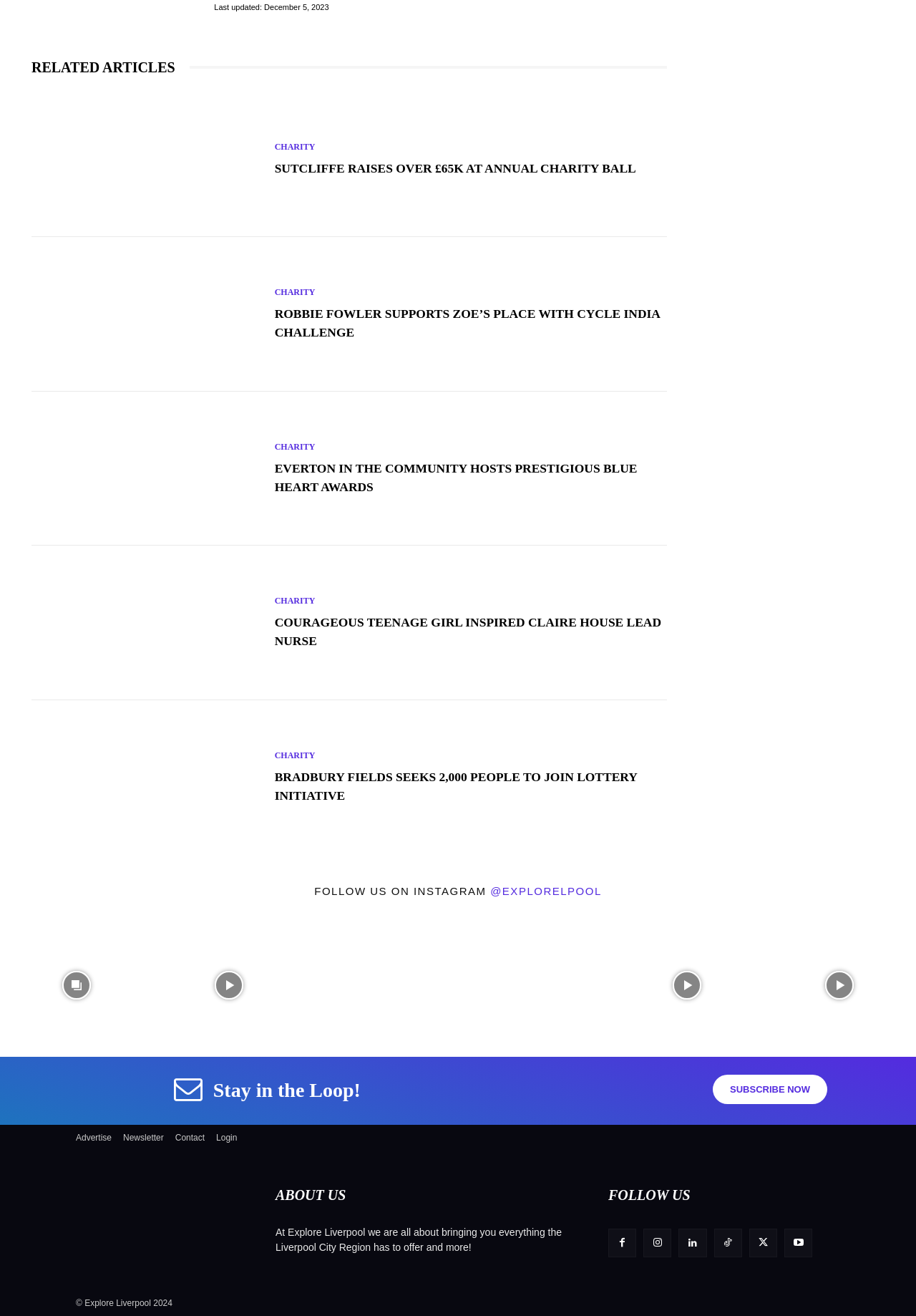Pinpoint the bounding box coordinates of the element that must be clicked to accomplish the following instruction: "Click on the 'CHARITY' link". The coordinates should be in the format of four float numbers between 0 and 1, i.e., [left, top, right, bottom].

[0.3, 0.101, 0.344, 0.108]